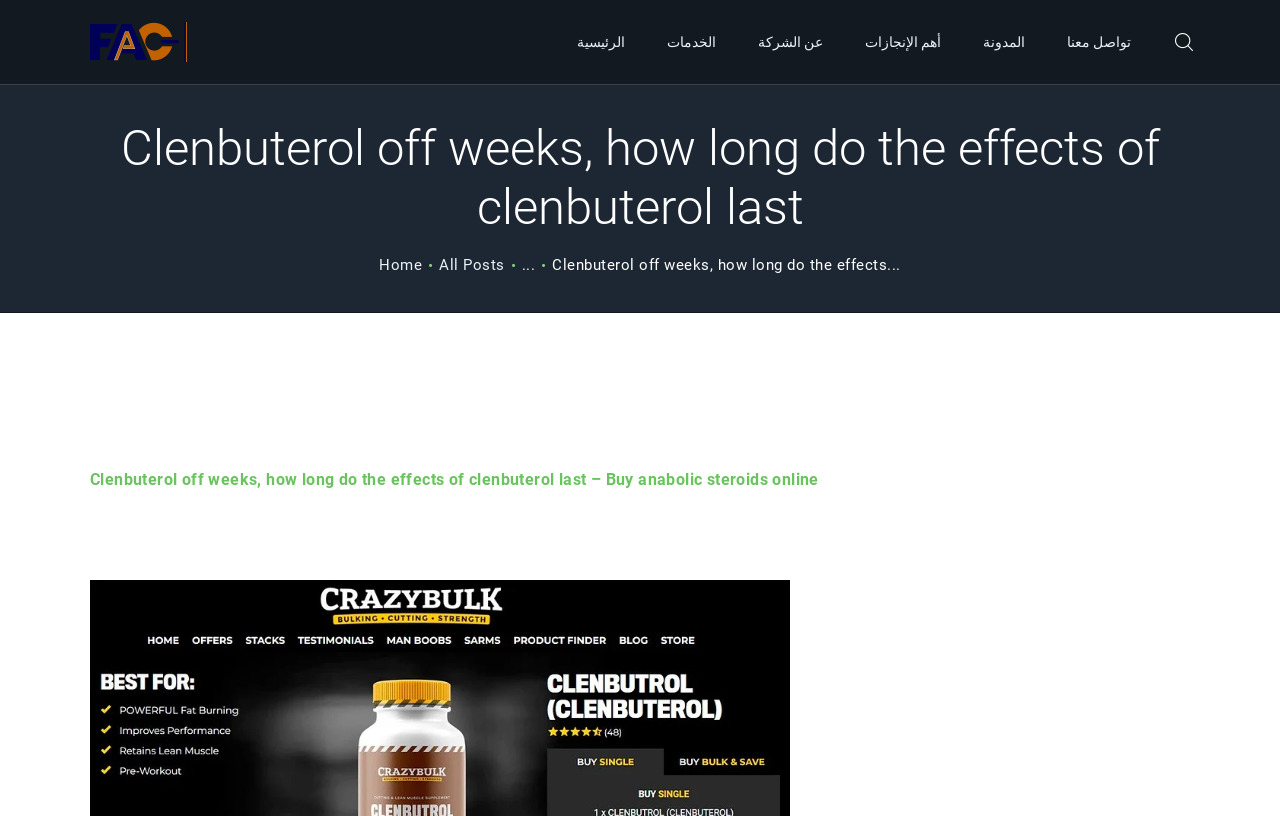Could you highlight the region that needs to be clicked to execute the instruction: "search for something"?

[0.916, 0.034, 0.93, 0.07]